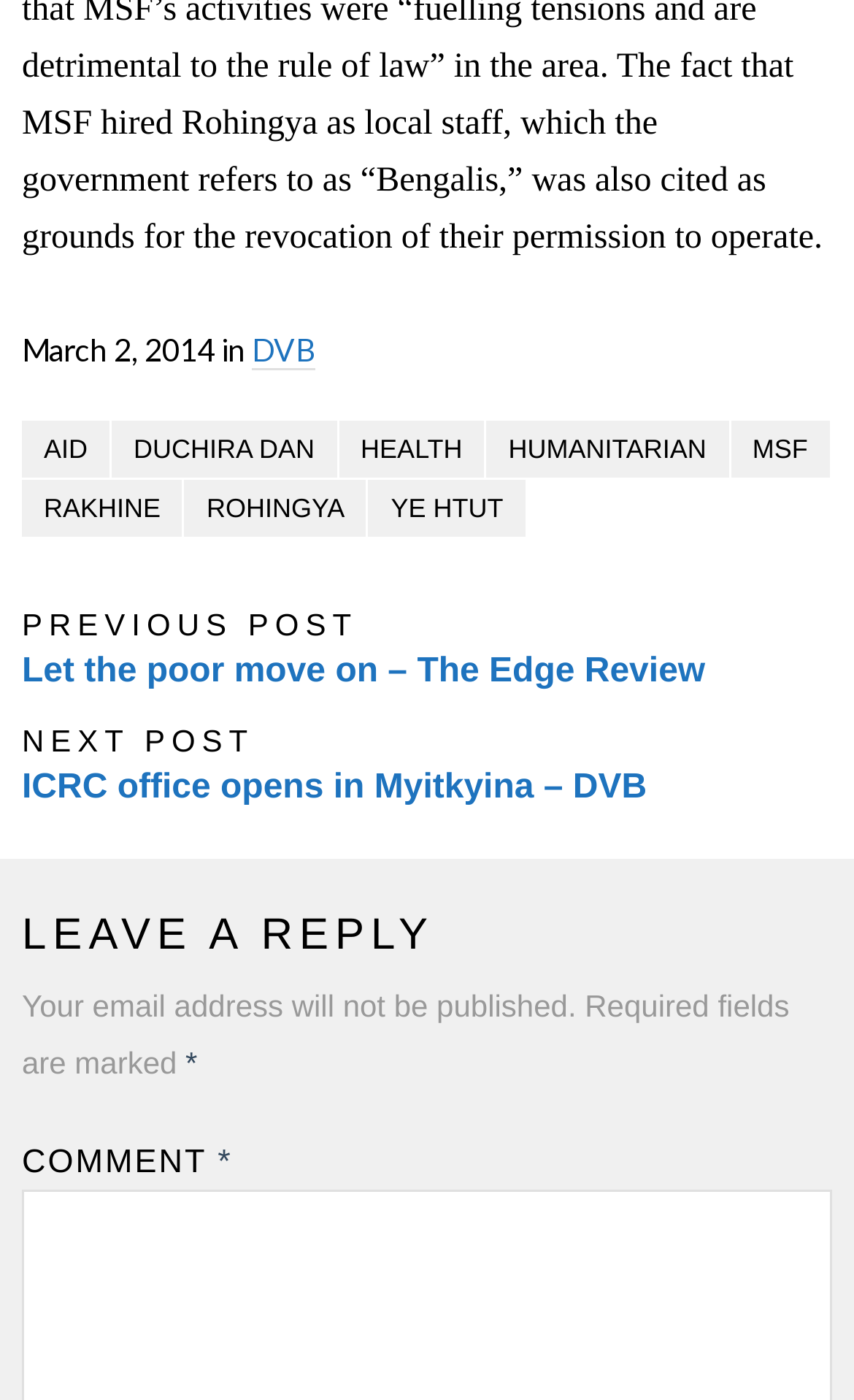Kindly provide the bounding box coordinates of the section you need to click on to fulfill the given instruction: "Leave a reply".

[0.026, 0.645, 0.974, 0.692]